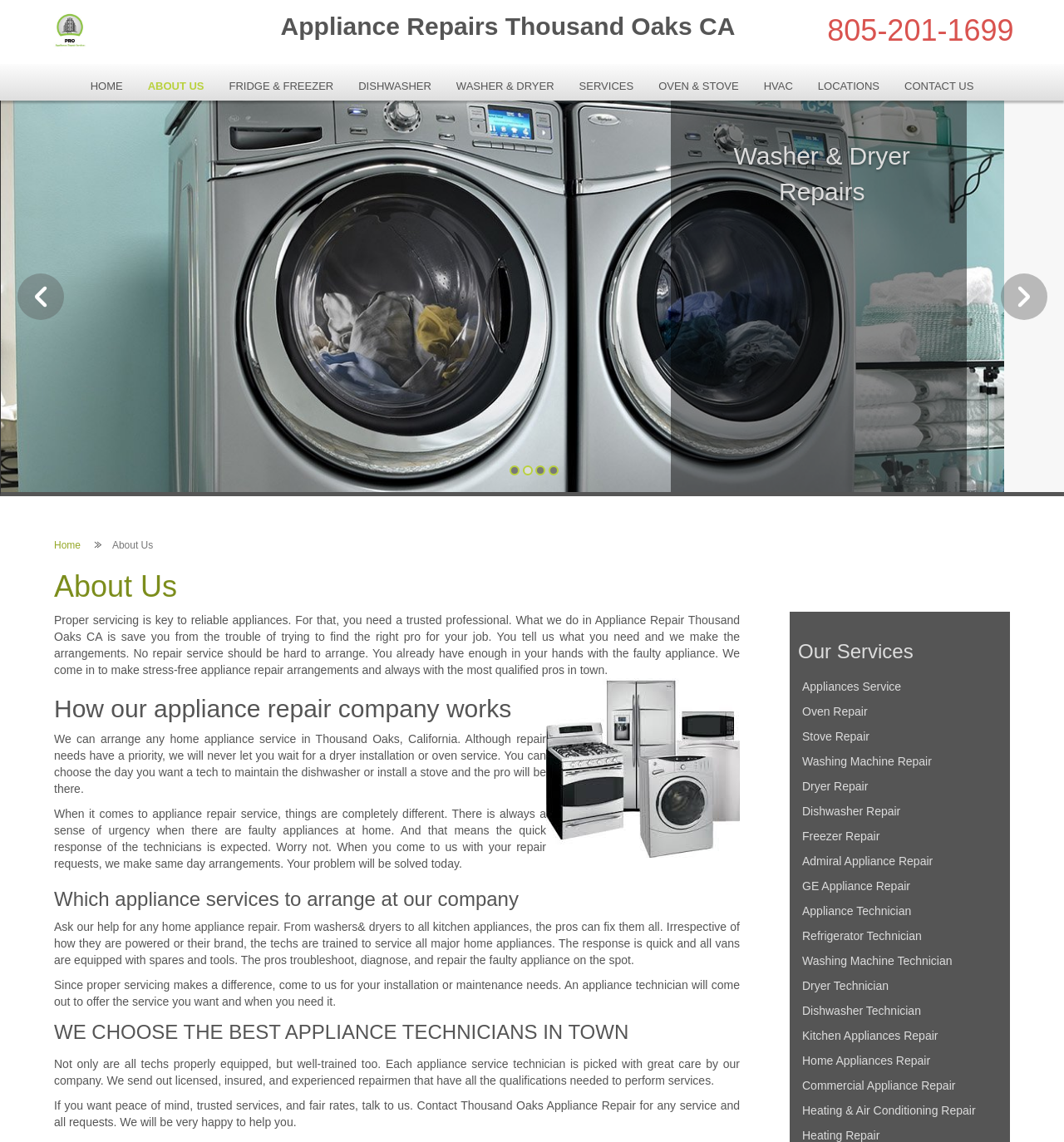Identify the bounding box coordinates of the region that needs to be clicked to carry out this instruction: "Click the 'Dishwasher Repair' link". Provide these coordinates as four float numbers ranging from 0 to 1, i.e., [left, top, right, bottom].

[0.75, 0.7, 0.941, 0.721]